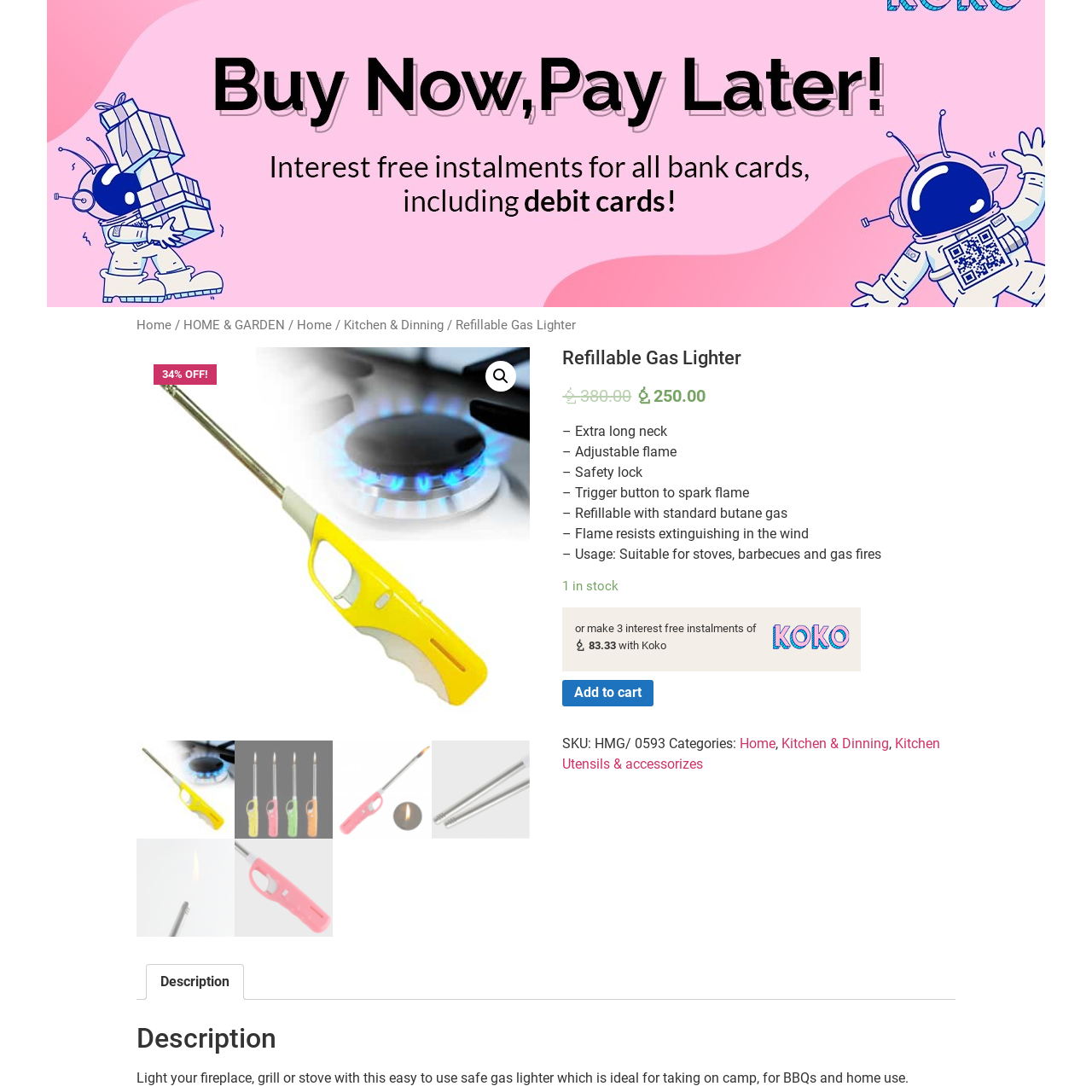Draft a detailed caption for the image located inside the red outline.

The image features a refillable gas lighter, designed with a sleek and practical appearance. Its extra long neck allows for safe lighting of stoves, barbecues, and fireplaces, making it a versatile tool for both indoor and outdoor use. The lighter is equipped with an adjustable flame feature and a safety lock for added security. The image may highlight its user-friendly design, emphasizing the trigger button that produces sparks to ignite the flame. Ideal for anyone looking to simplify the lighting process while ensuring safety, this gas lighter is perfect for camping trips or cozy BBQ gatherings.